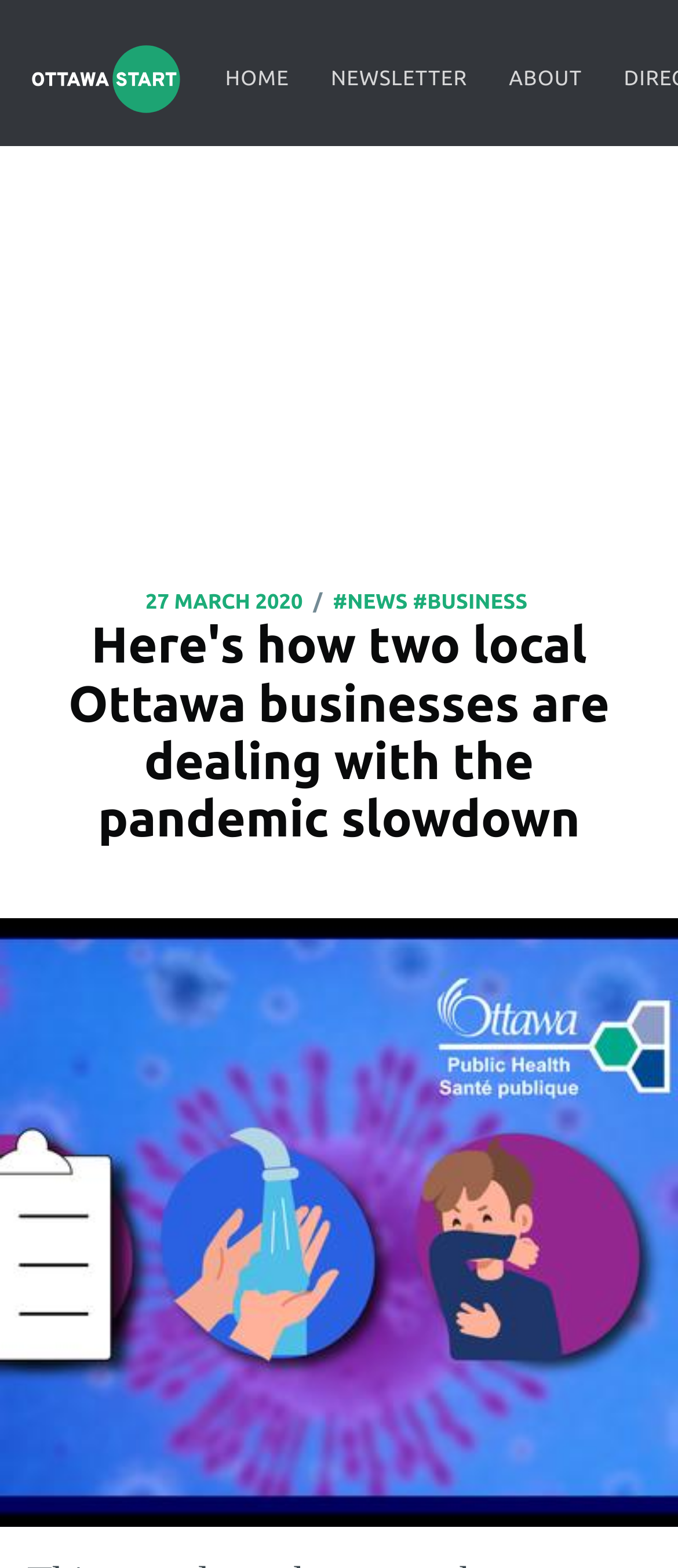How many menu items are in the top navigation bar?
Kindly answer the question with as much detail as you can.

I counted the number of menu items in the top navigation bar by looking at the menuitem elements, which are 'HOME', 'NEWSLETTER', and 'ABOUT'.